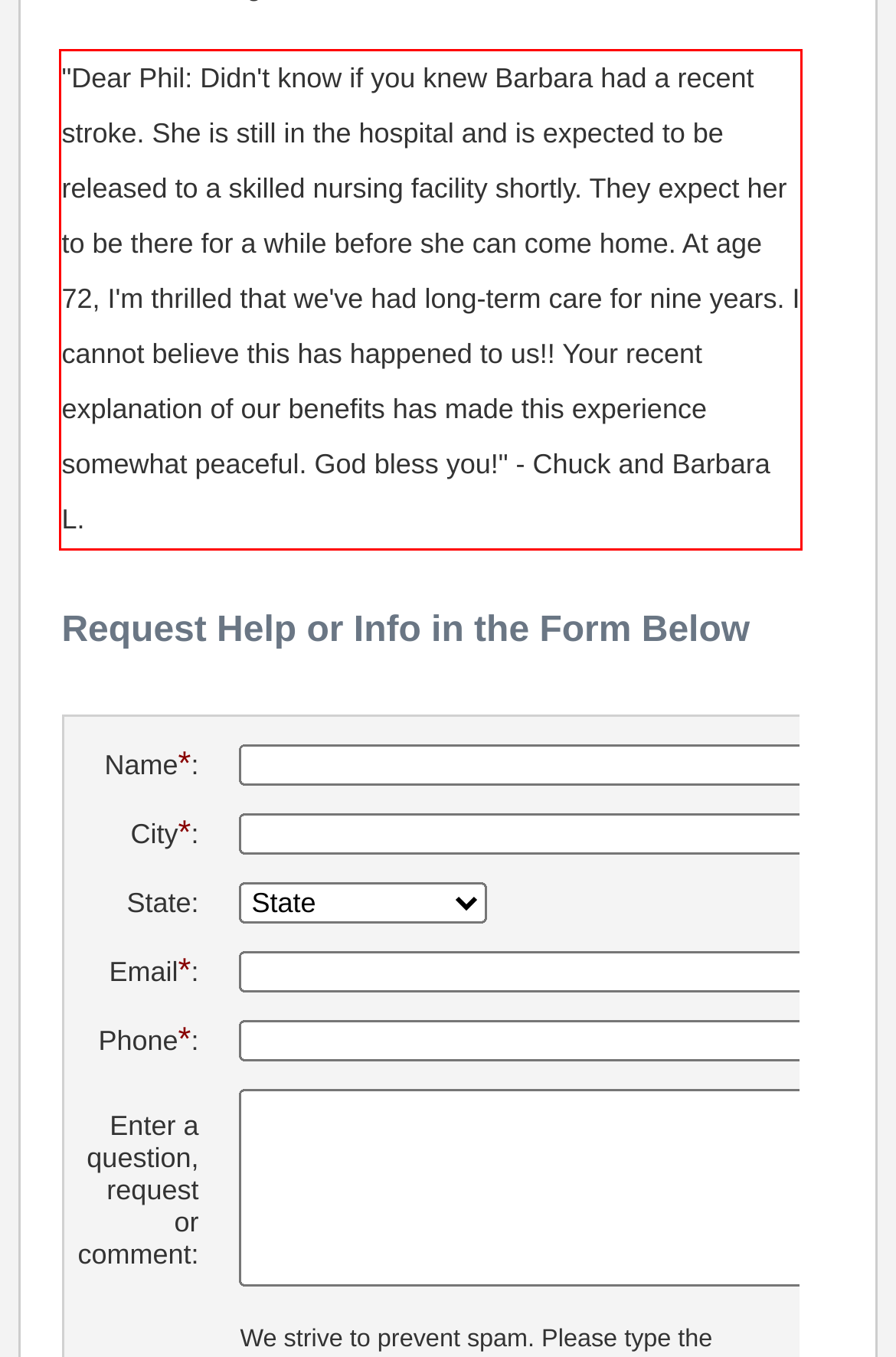Look at the screenshot of the webpage, locate the red rectangle bounding box, and generate the text content that it contains.

"Dear Phil: Didn't know if you knew Barbara had a recent stroke. She is still in the hospital and is expected to be released to a skilled nursing facility shortly. They expect her to be there for a while before she can come home. At age 72, I'm thrilled that we've had long-term care for nine years. I cannot believe this has happened to us!! Your recent explanation of our benefits has made this experience somewhat peaceful. God bless you!" - Chuck and Barbara L.